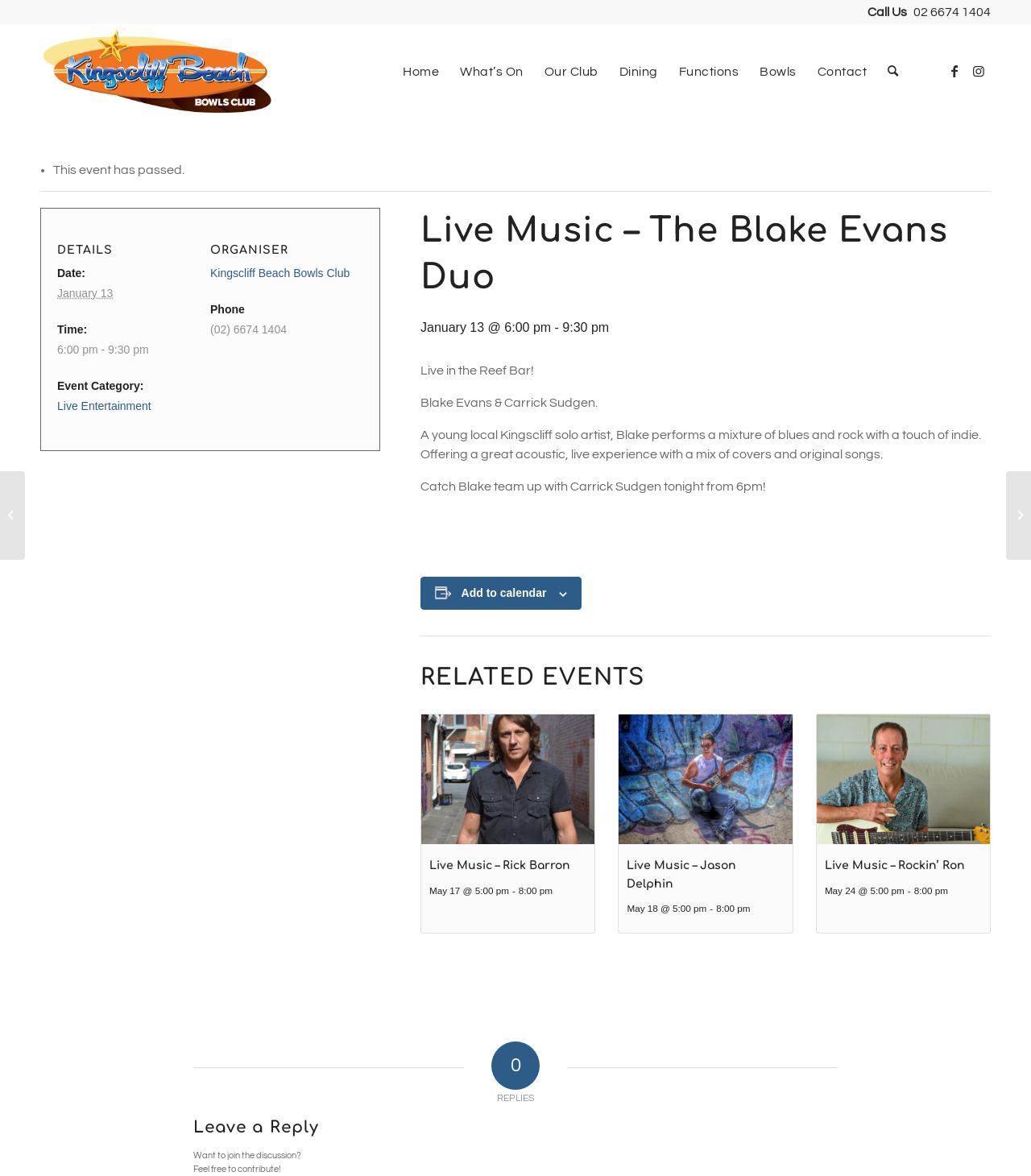Show the bounding box coordinates of the region that should be clicked to follow the instruction: "Call the phone number."

[0.886, 0.005, 0.961, 0.016]